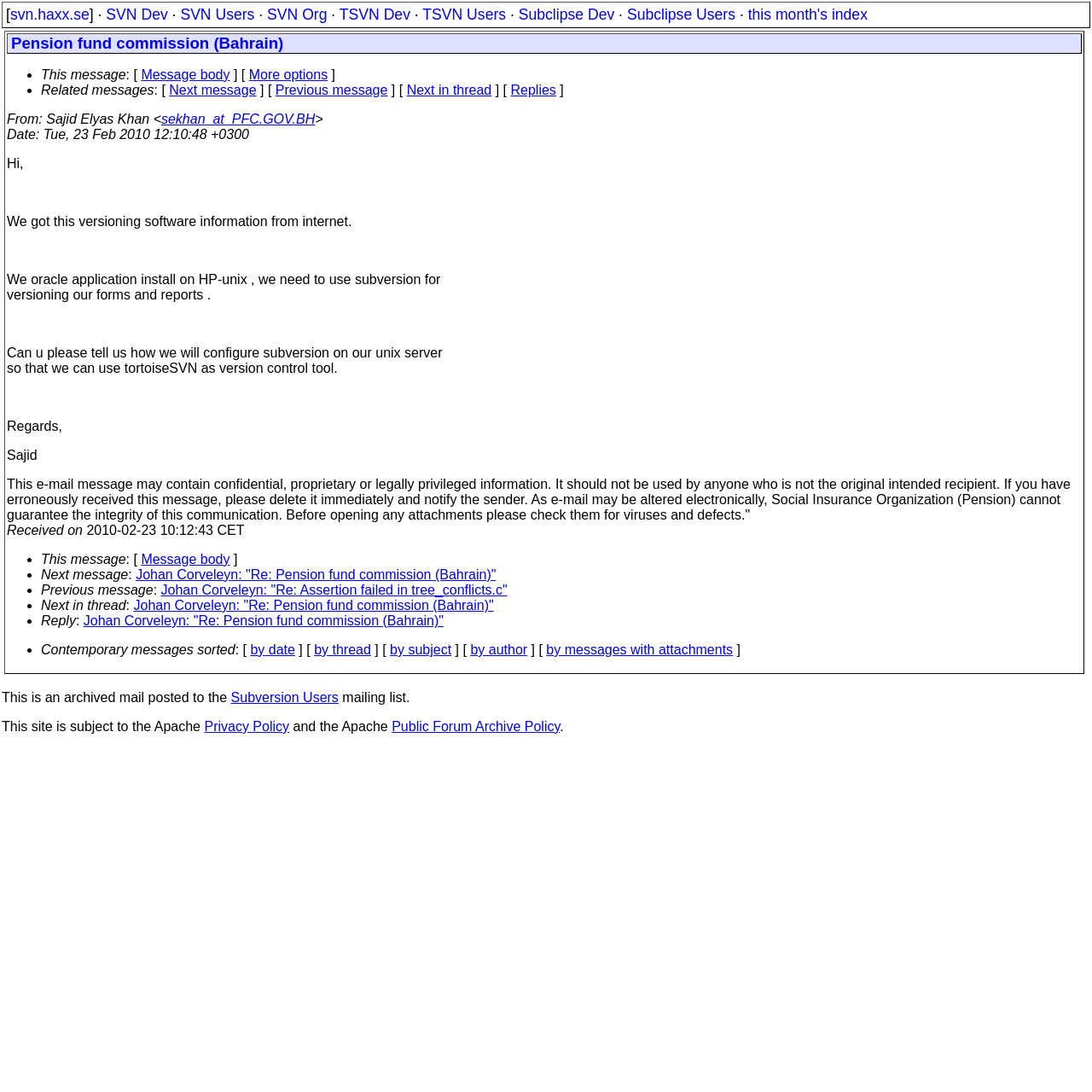Predict the bounding box coordinates of the area that should be clicked to accomplish the following instruction: "Check the Privacy Policy". The bounding box coordinates should consist of four float numbers between 0 and 1, i.e., [left, top, right, bottom].

[0.187, 0.659, 0.265, 0.672]